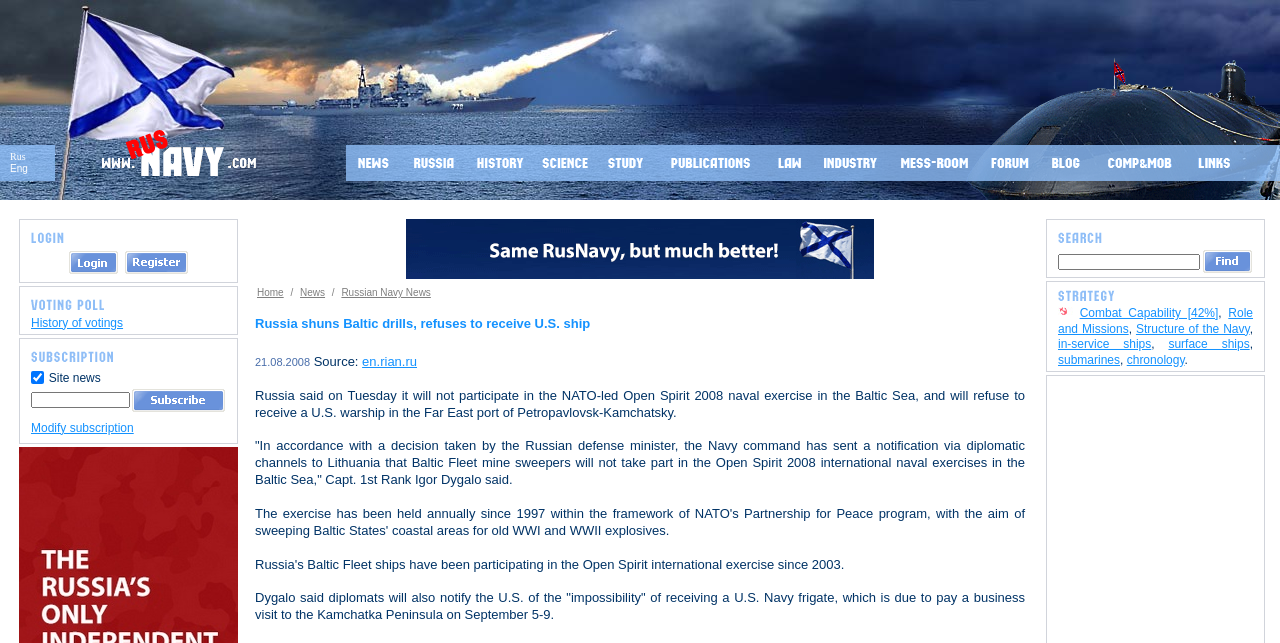Provide the bounding box coordinates of the section that needs to be clicked to accomplish the following instruction: "View the Russia page."

[0.314, 0.226, 0.365, 0.281]